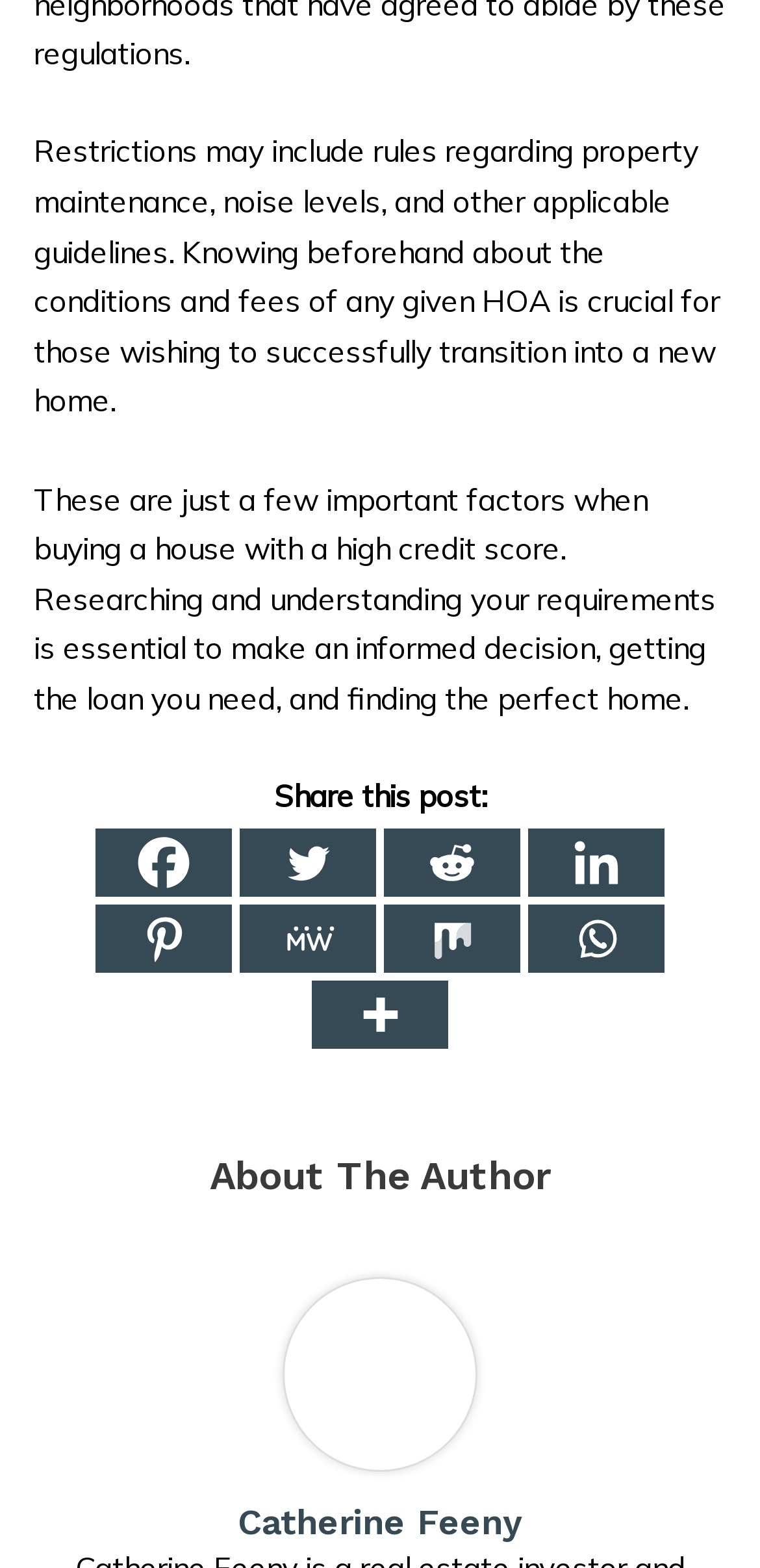Please indicate the bounding box coordinates of the element's region to be clicked to achieve the instruction: "Read more about the author Catherine Feeny". Provide the coordinates as four float numbers between 0 and 1, i.e., [left, top, right, bottom].

[0.084, 0.958, 0.916, 0.985]